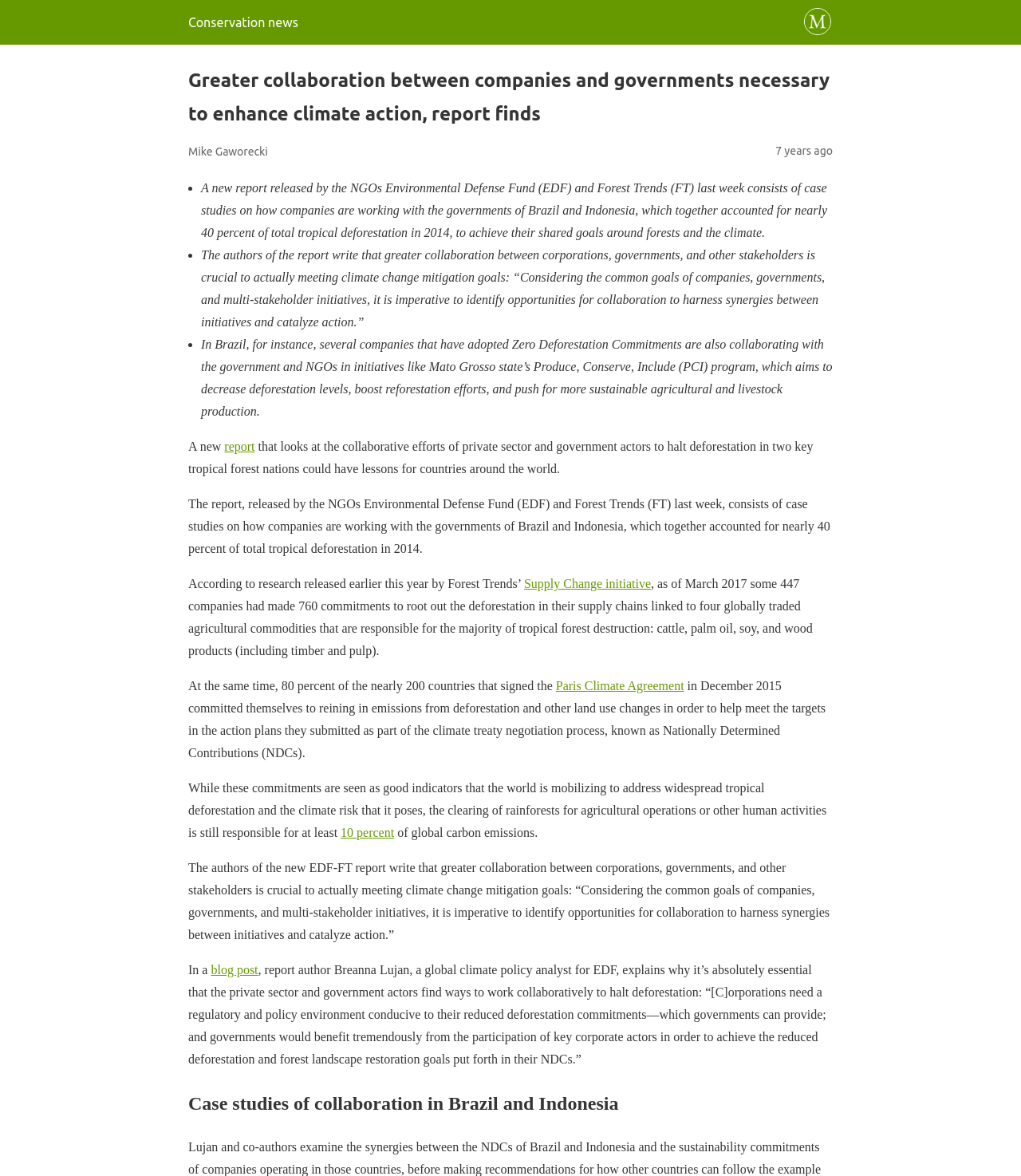Please provide a comprehensive response to the question based on the details in the image: How many countries signed the Paris Climate Agreement?

The text states that '80 percent of the nearly 200 countries that signed the Paris Climate Agreement in December 2015 committed themselves to reining in emissions from deforestation and other land use changes...' This information is provided in the middle of the webpage.